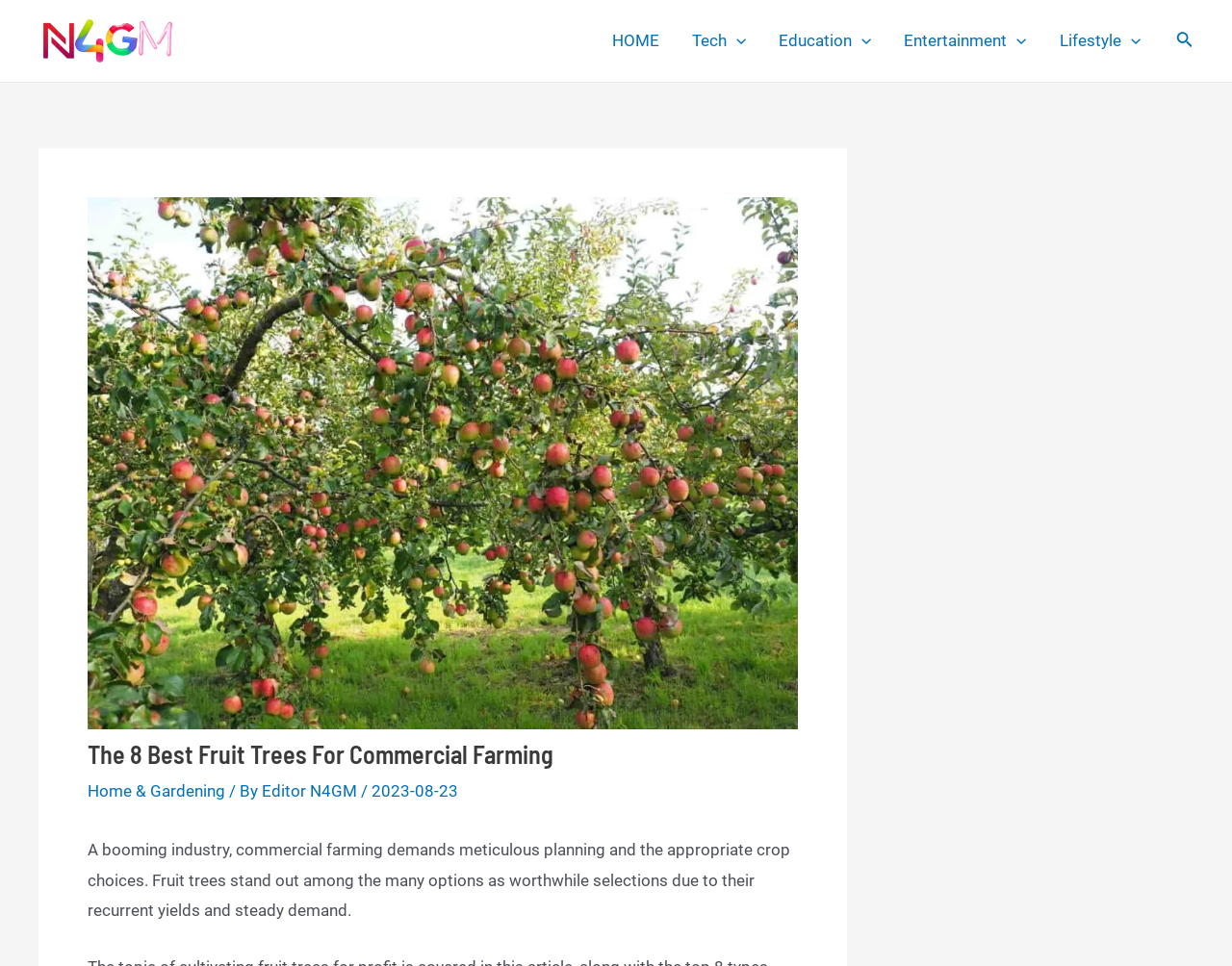Who is the author of the article?
Please provide a single word or phrase answer based on the image.

Editor N4GM